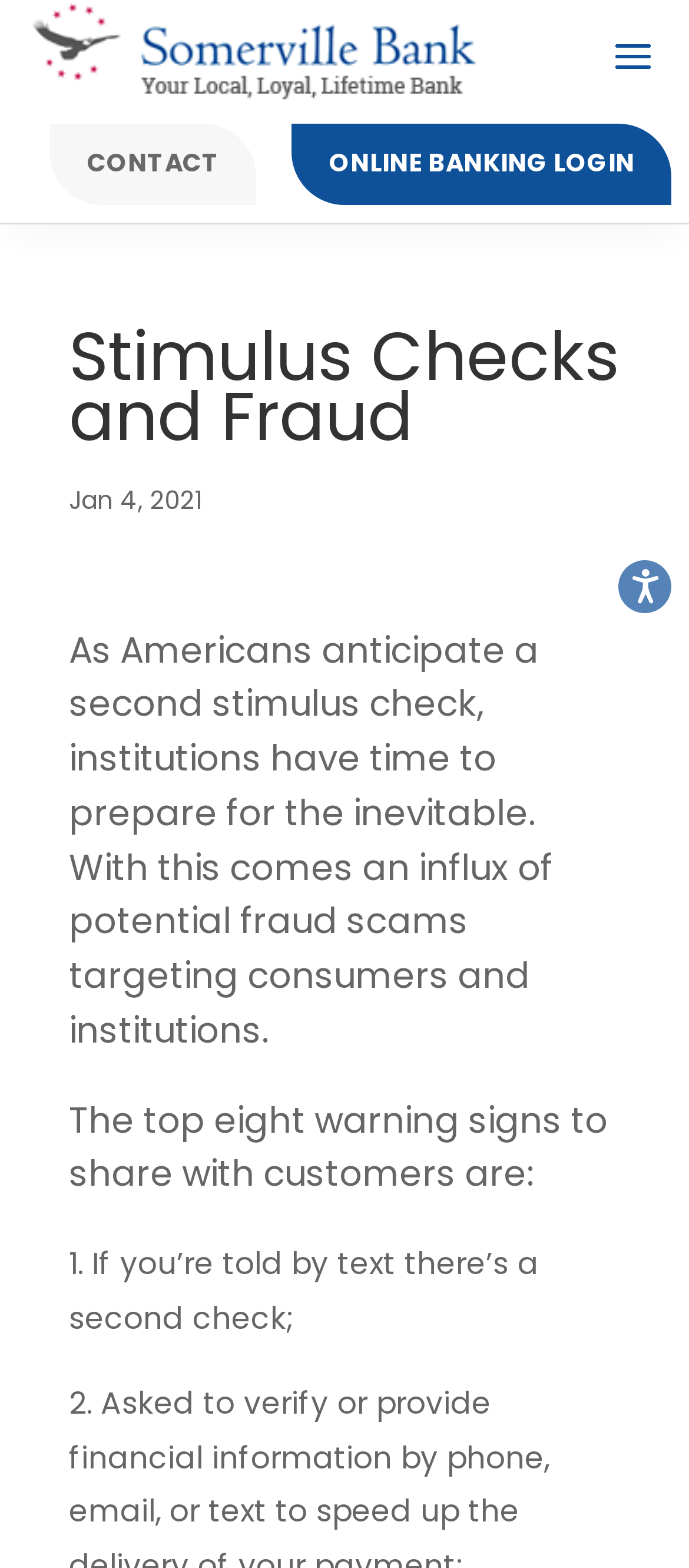For the following element description, predict the bounding box coordinates in the format (top-left x, top-left y, bottom-right x, bottom-right y). All values should be floating point numbers between 0 and 1. Description: ONLINE BANKING LOGIN

[0.424, 0.079, 0.975, 0.131]